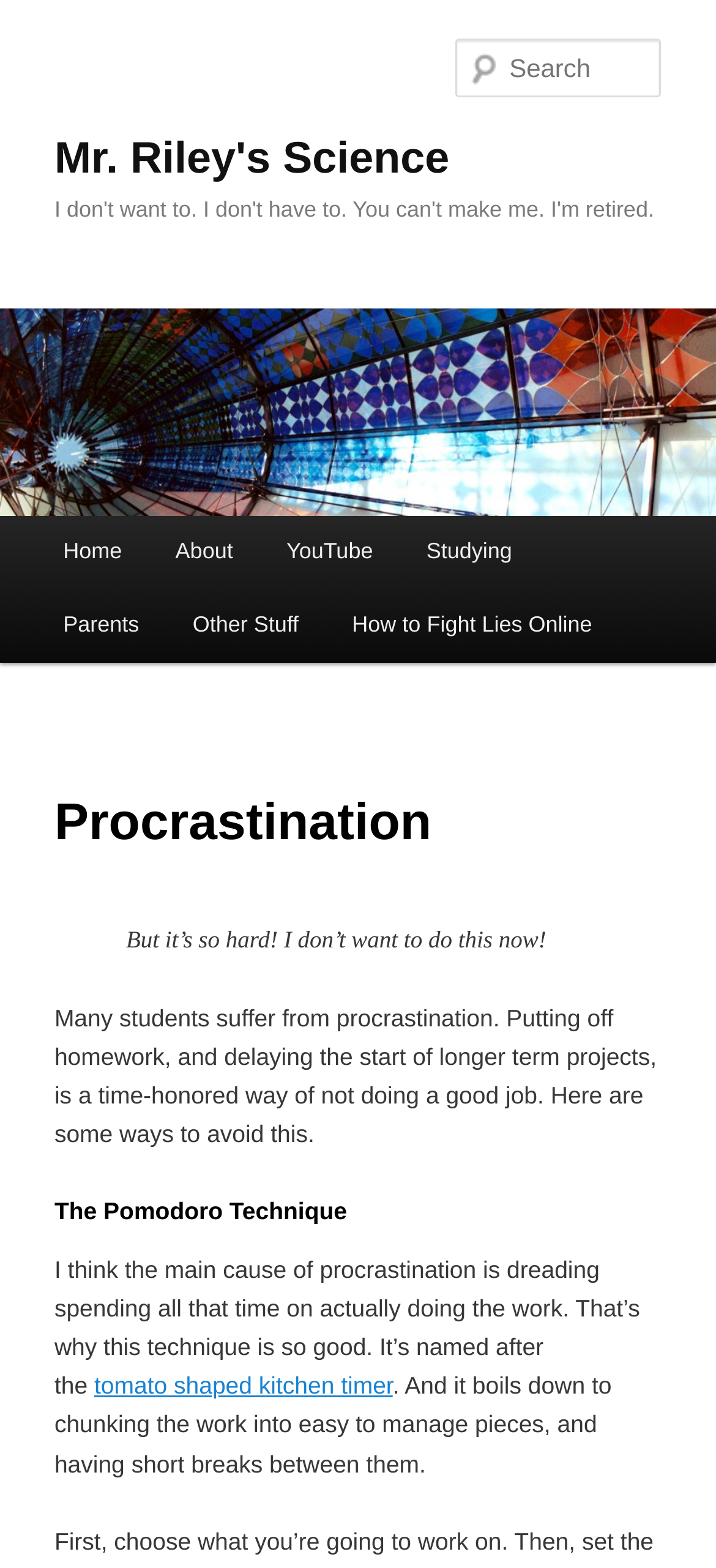What is the purpose of the 'Search' textbox? Examine the screenshot and reply using just one word or a brief phrase.

To search the website